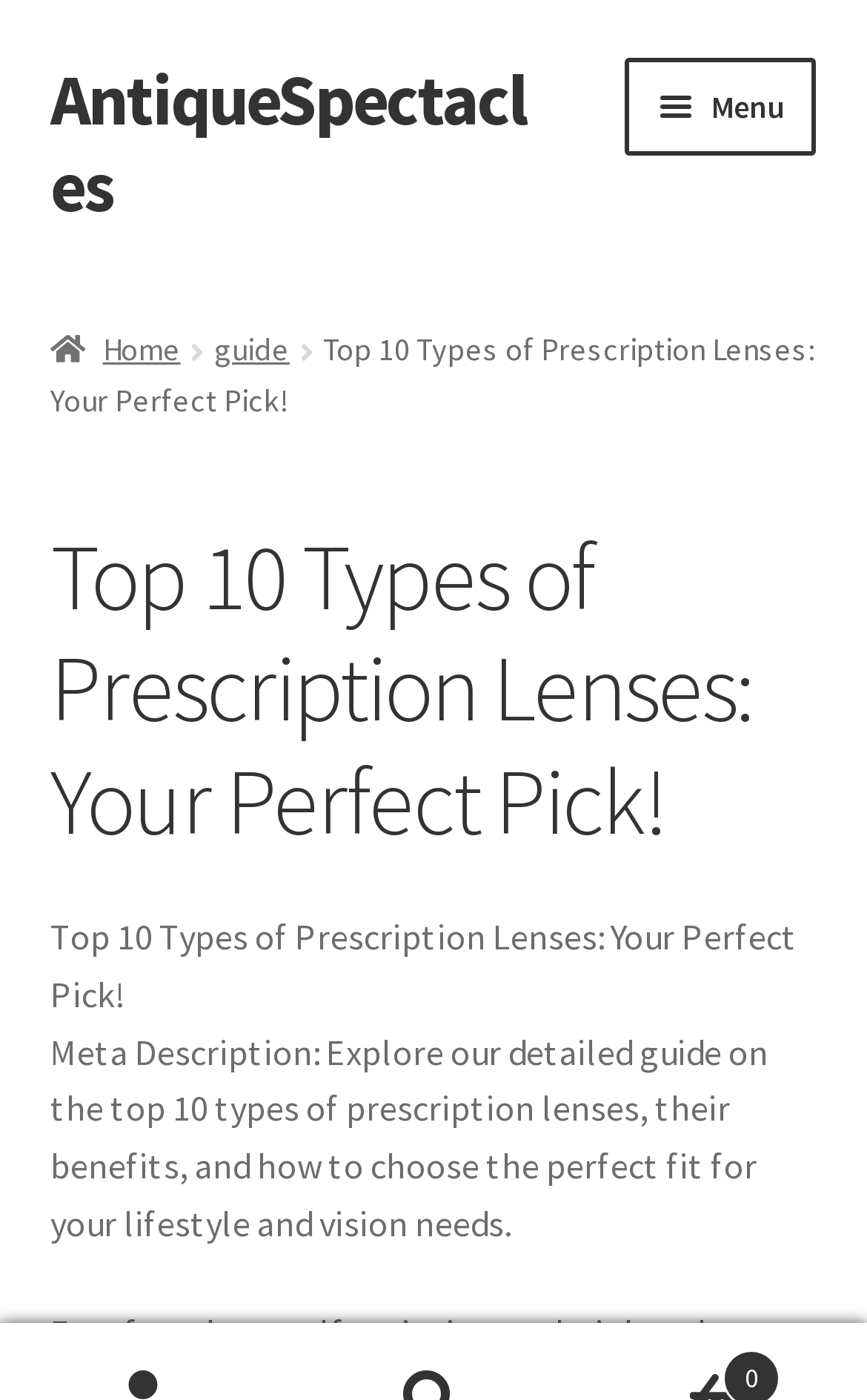Use the details in the image to answer the question thoroughly: 
What is the purpose of the webpage?

I read the StaticText element that says 'Meta Description: Explore our detailed guide on the top 10 types of prescription lenses, their benefits, and how to choose the perfect fit for your lifestyle and vision needs.' This suggests that the webpage is a guide to help users choose the right prescription lenses.